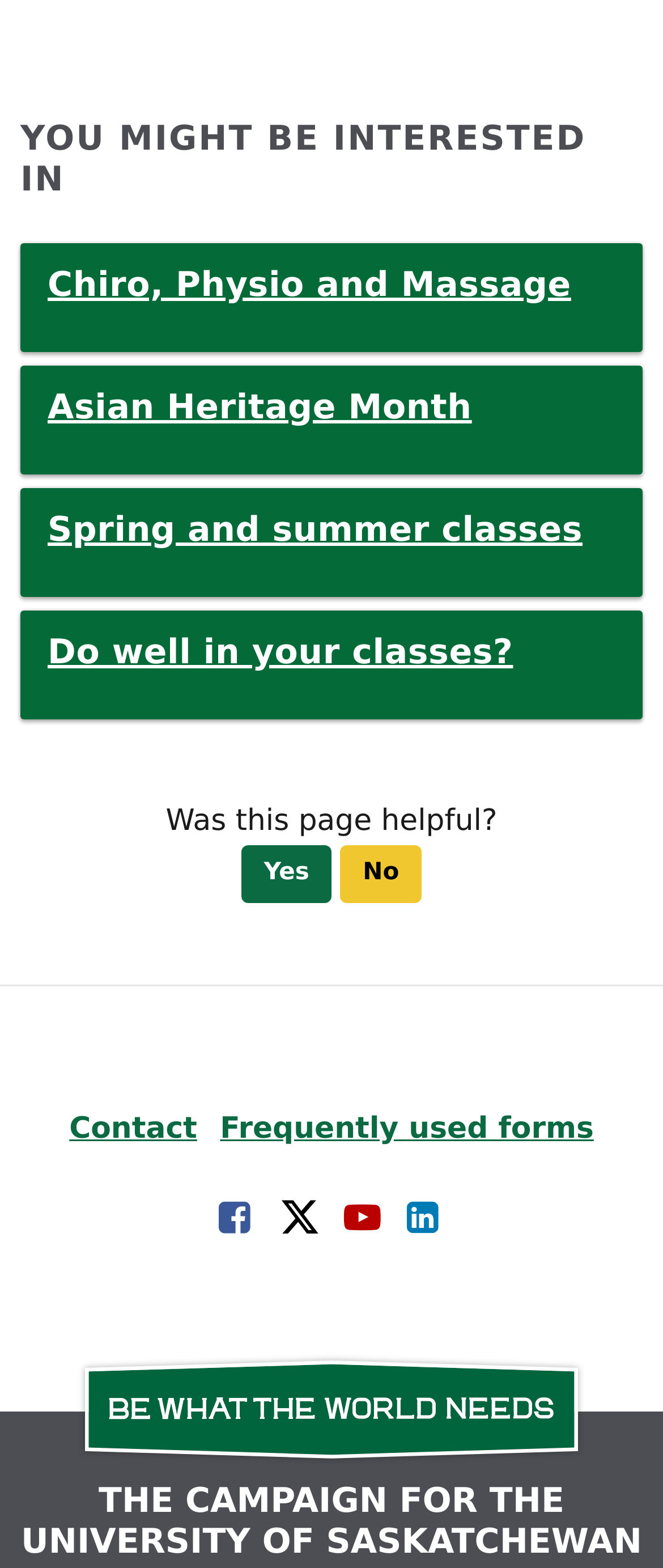How many buttons are there on the page?
Provide an in-depth answer to the question, covering all aspects.

I searched for button elements on the page and found two buttons: 'Yes' and 'No'.